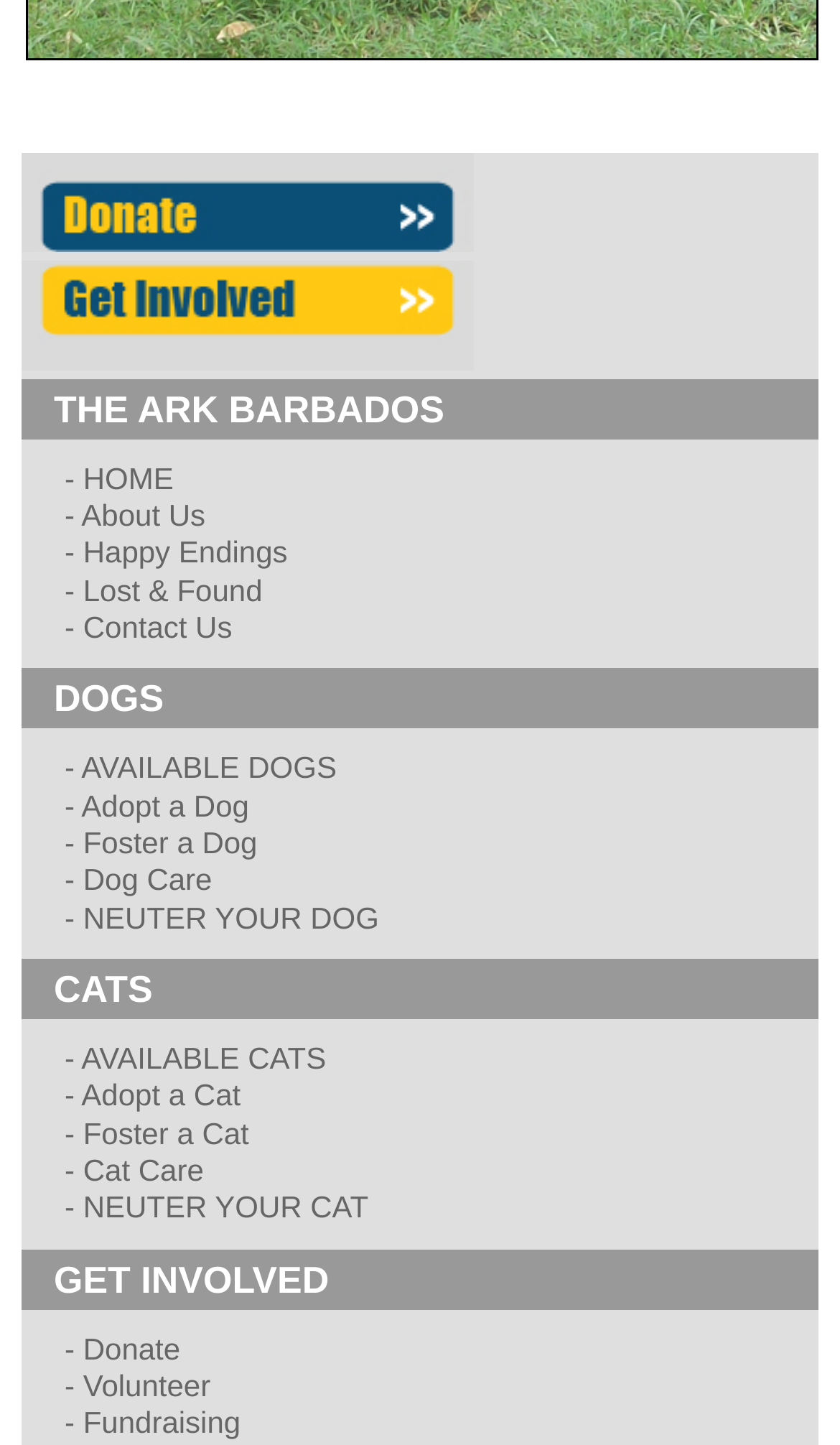Please identify the bounding box coordinates of the region to click in order to complete the given instruction: "Click on 'How Can You Help?'". The coordinates should be four float numbers between 0 and 1, i.e., [left, top, right, bottom].

[0.026, 0.105, 0.974, 0.18]